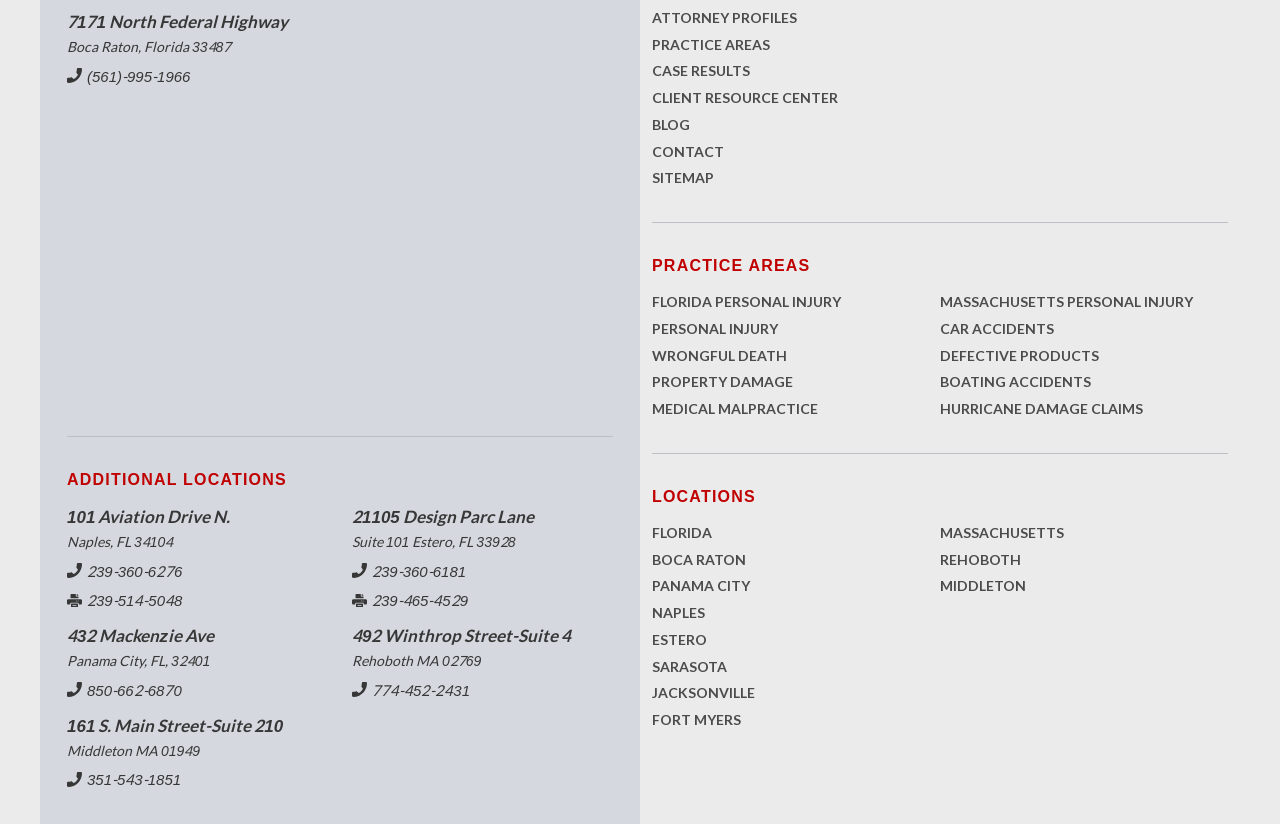Find the bounding box coordinates of the element I should click to carry out the following instruction: "Contact the office at (561)-995-1966".

[0.052, 0.077, 0.256, 0.107]